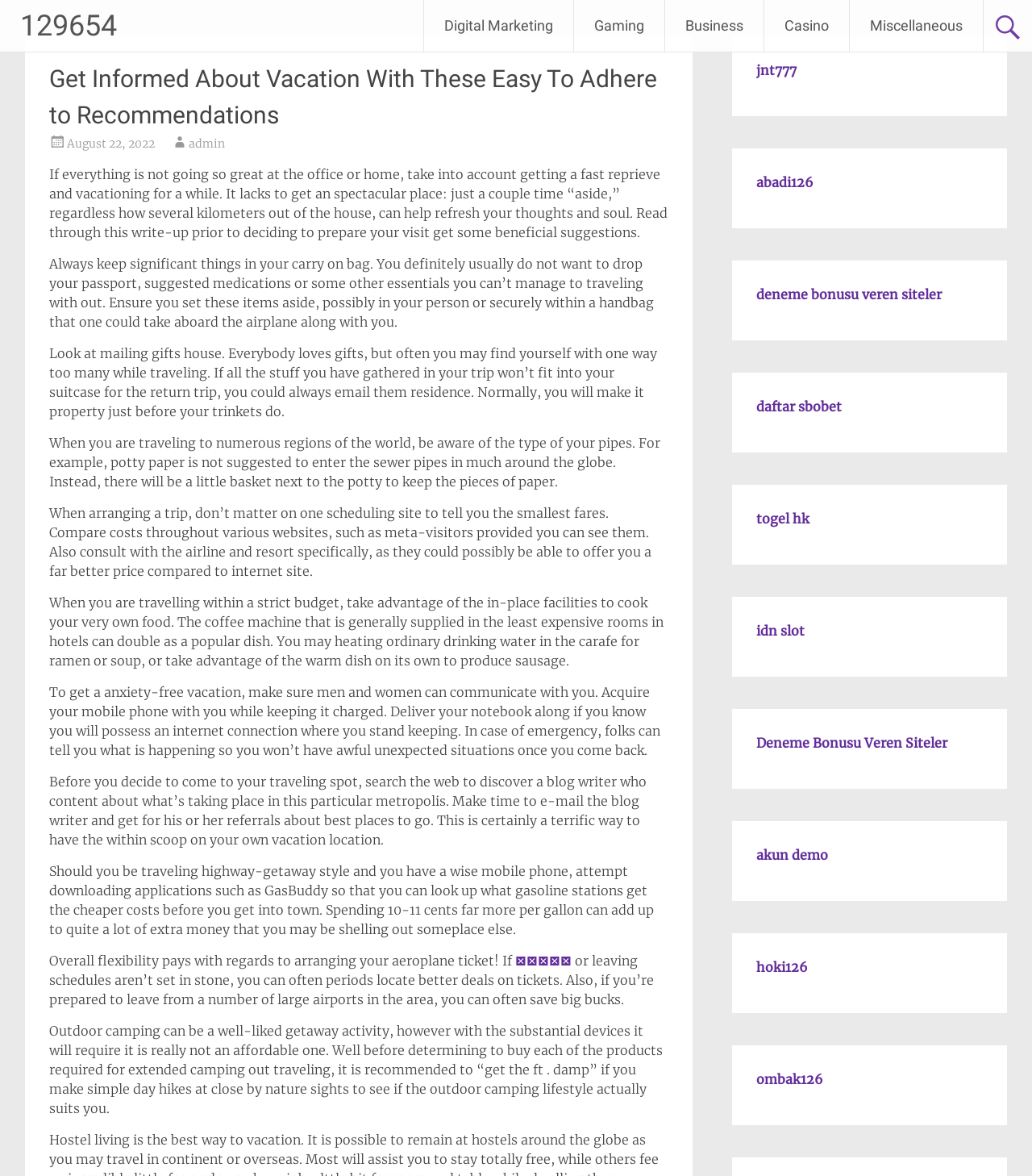Using the element description provided, determine the bounding box coordinates in the format (top-left x, top-left y, bottom-right x, bottom-right y). Ensure that all values are floating point numbers between 0 and 1. Element description: August 22, 2022

[0.065, 0.116, 0.15, 0.128]